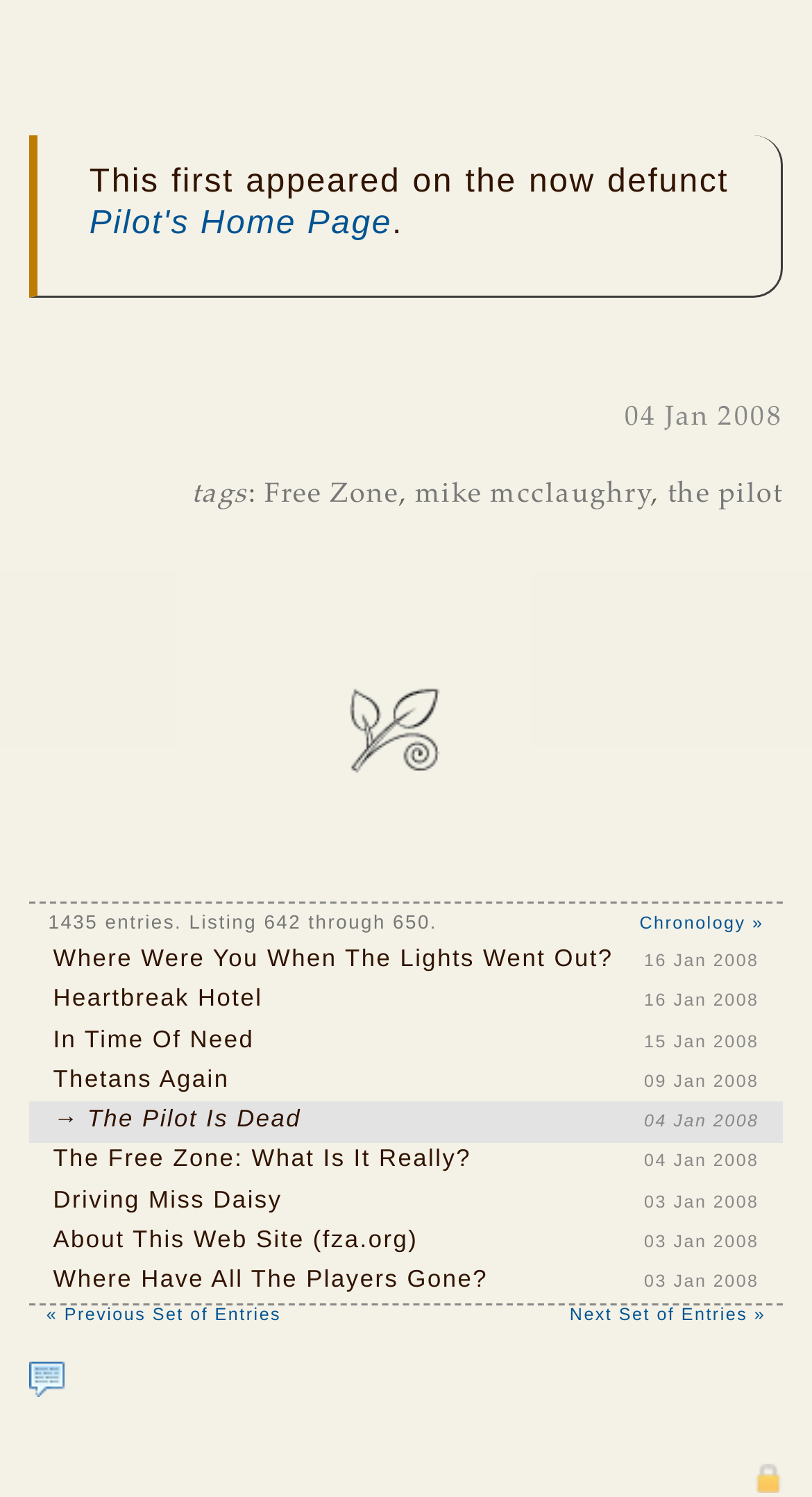How many entries are listed on this page?
Look at the screenshot and give a one-word or phrase answer.

9